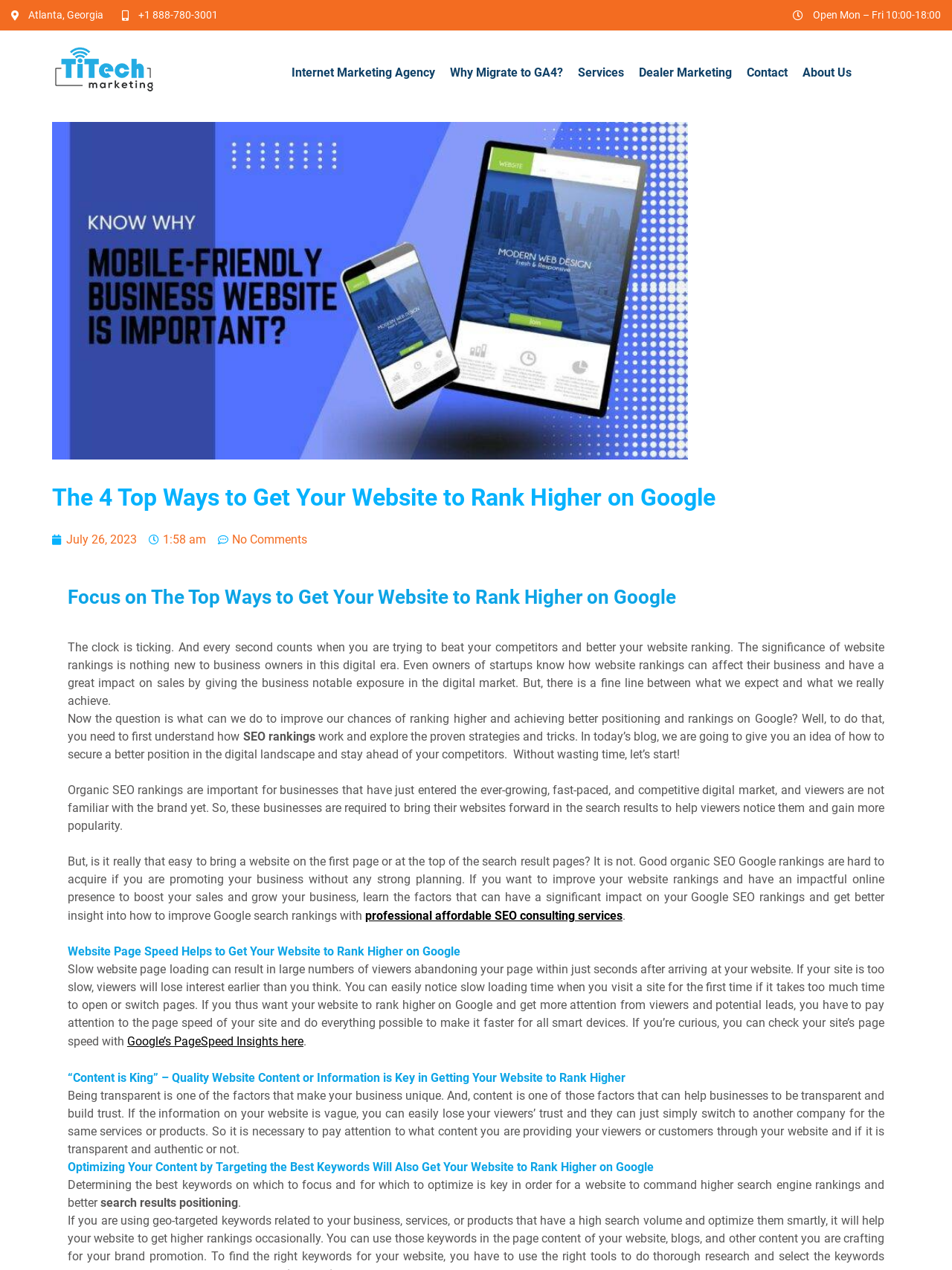Please locate the bounding box coordinates of the element that needs to be clicked to achieve the following instruction: "Call the company". The coordinates should be four float numbers between 0 and 1, i.e., [left, top, right, bottom].

[0.128, 0.006, 0.229, 0.018]